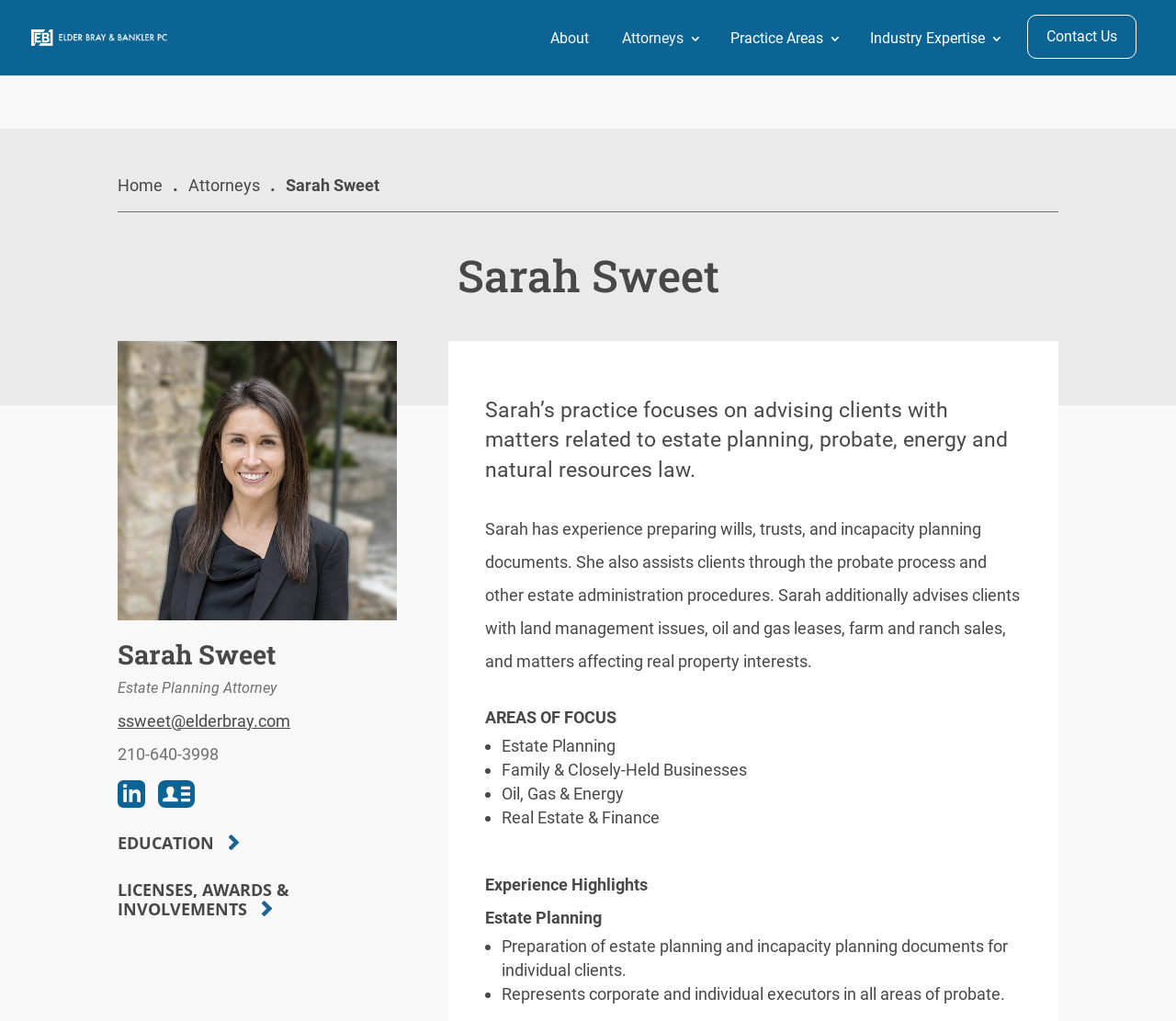What is Sarah Sweet's profession?
Utilize the information in the image to give a detailed answer to the question.

Based on the webpage, Sarah Sweet's profession is mentioned as 'Estate Planning Attorney' in the static text element with bounding box coordinates [0.1, 0.665, 0.235, 0.682].